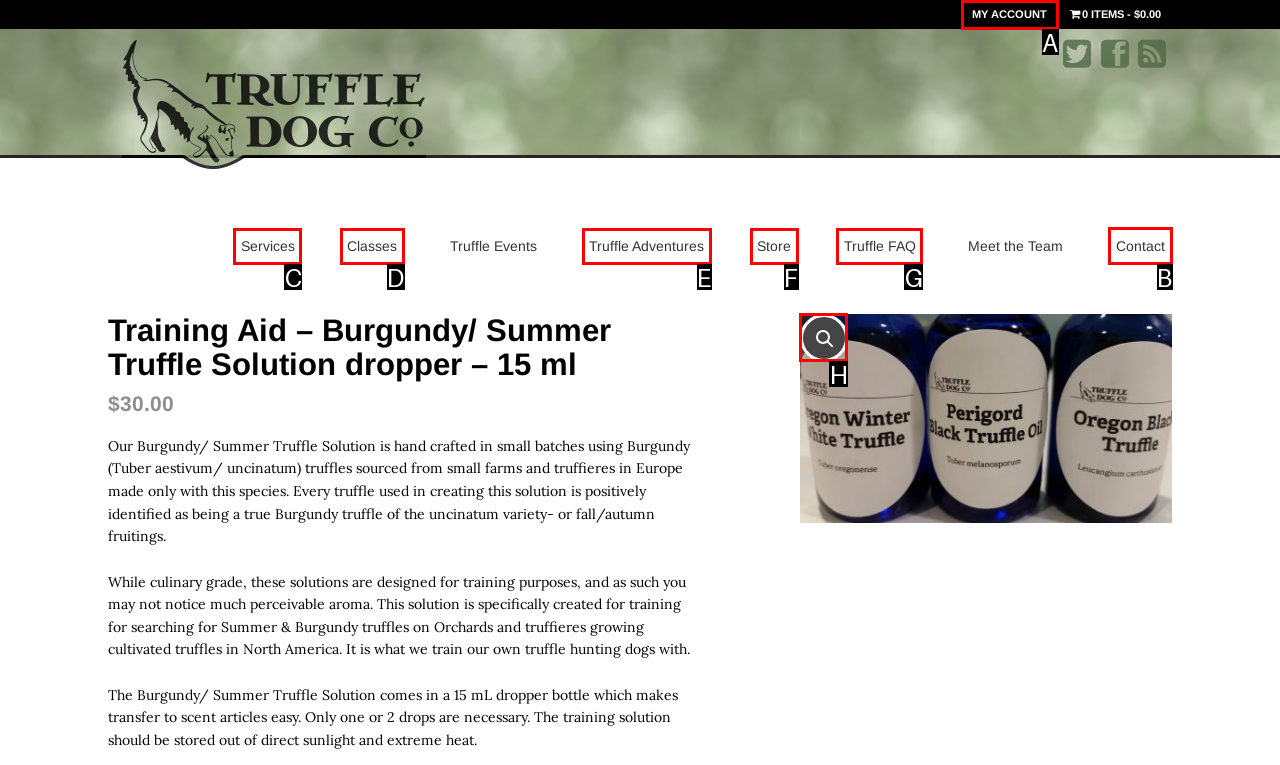Which option should I select to accomplish the task: Click on Contact? Respond with the corresponding letter from the given choices.

B